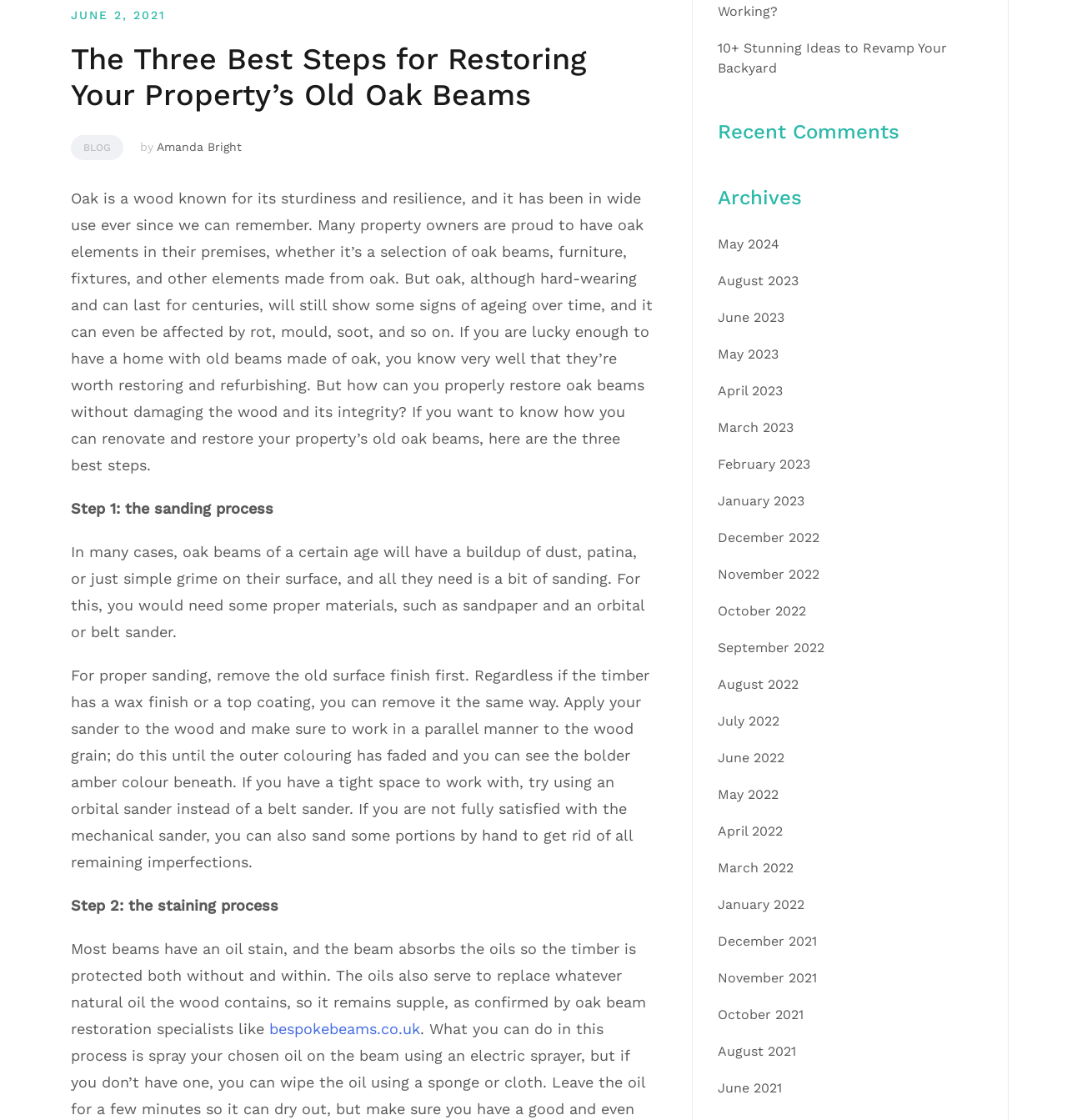Find the bounding box coordinates for the element described here: "June 2, 2021".

[0.066, 0.007, 0.155, 0.019]